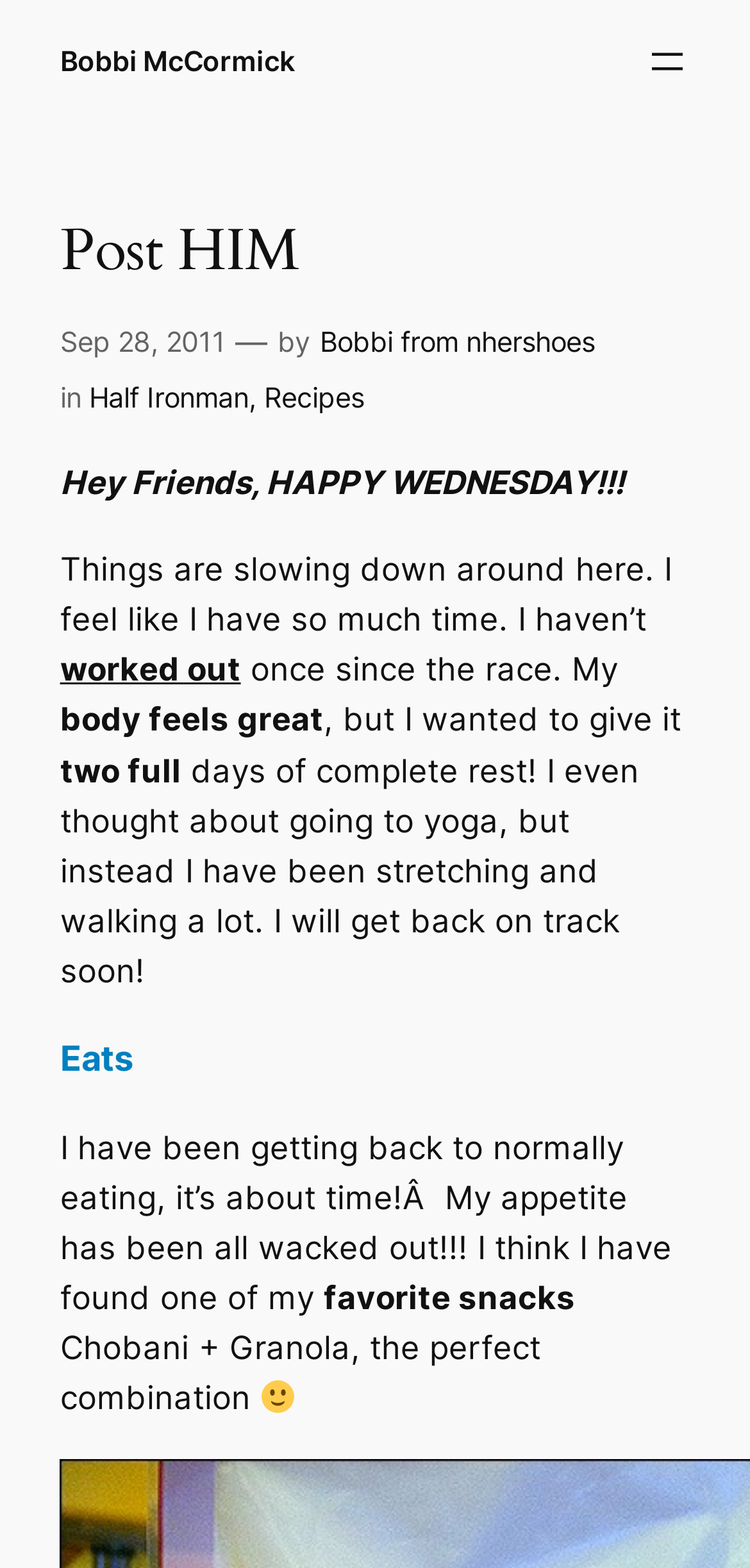What type of event did the author participate in?
Based on the screenshot, provide your answer in one word or phrase.

Half Ironman